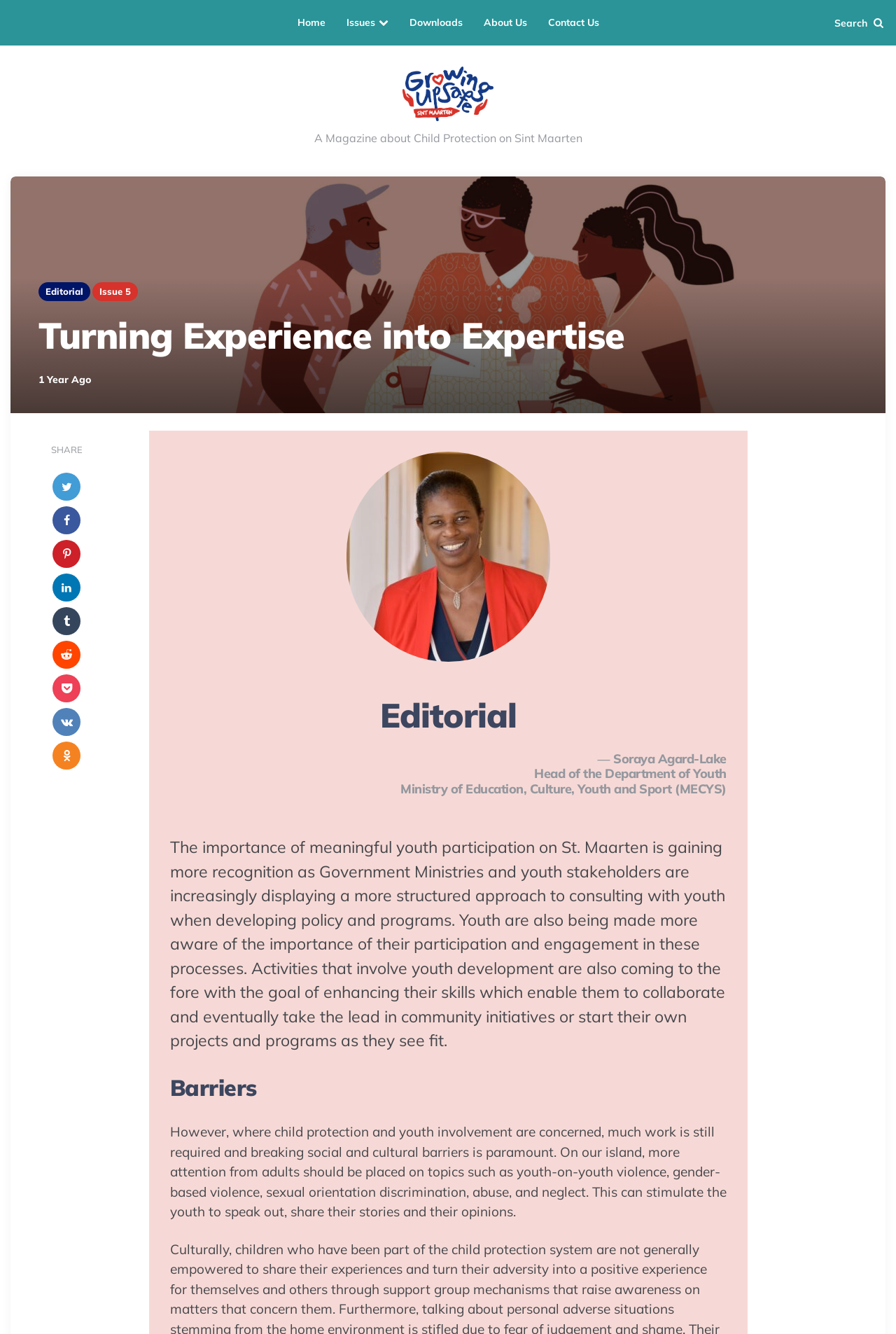Given the description: "Issues", determine the bounding box coordinates of the UI element. The coordinates should be formatted as four float numbers between 0 and 1, [left, top, right, bottom].

[0.375, 0.003, 0.445, 0.032]